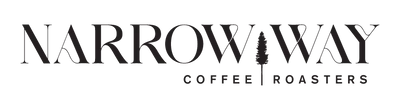Capture every detail in the image and describe it fully.

The image features the logo of "Narrow Way Coffee Roasters," prominently displaying the brand name in bold, uppercase letters. The word "NARROW" is styled in a distinctive font, with "WAY" similarly emphasized, while "COFFEE" is rendered in a smaller size and positioned directly beneath "NARROW WAY." The term "ROASTERS" is featured below "COFFEE," completing the branding. The design includes a stylized tree icon, subtly integrated alongside the text, which symbolizes the connection to nature and the coffee-roasting craft. Overall, the logo conveys a sense of professionalism and a deep appreciation for the coffee experience, making it memorable for customers.